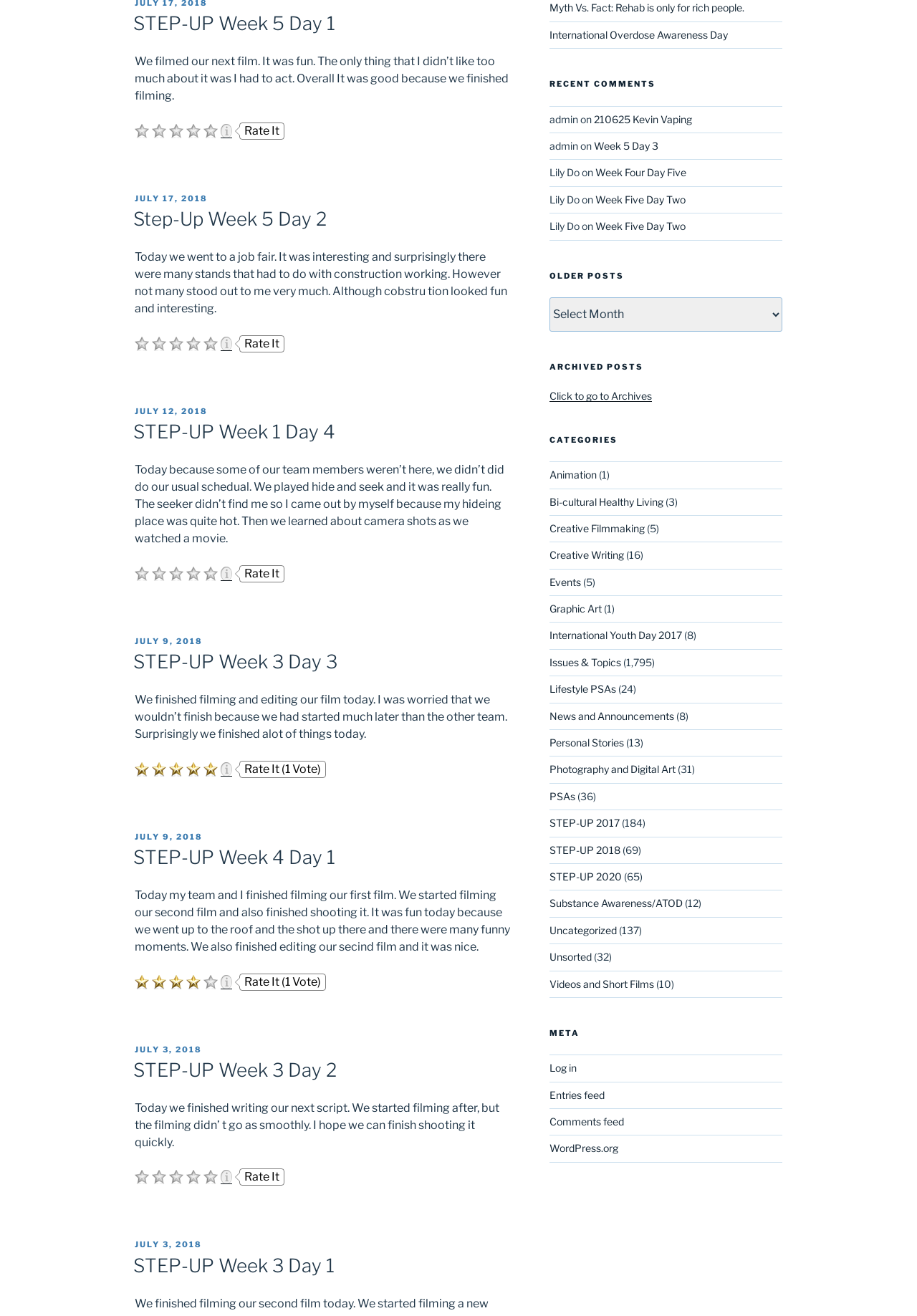Bounding box coordinates must be specified in the format (top-left x, top-left y, bottom-right x, bottom-right y). All values should be floating point numbers between 0 and 1. What are the bounding box coordinates of the UI element described as: Protecting your income & family

None